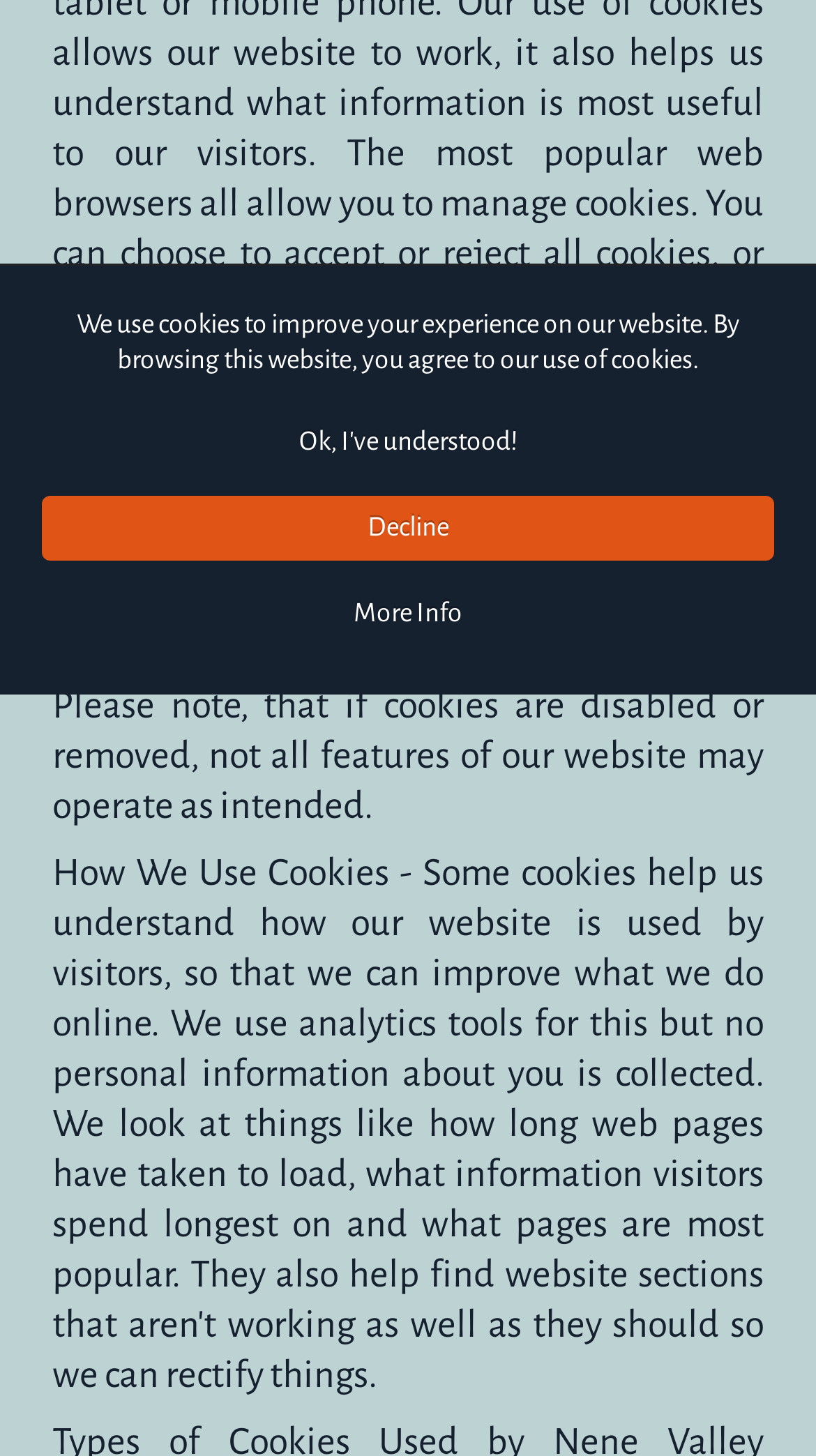Provide the bounding box coordinates in the format (top-left x, top-left y, bottom-right x, bottom-right y). All values are floating point numbers between 0 and 1. Determine the bounding box coordinate of the UI element described as: Ok, I've understood!

[0.051, 0.282, 0.949, 0.326]